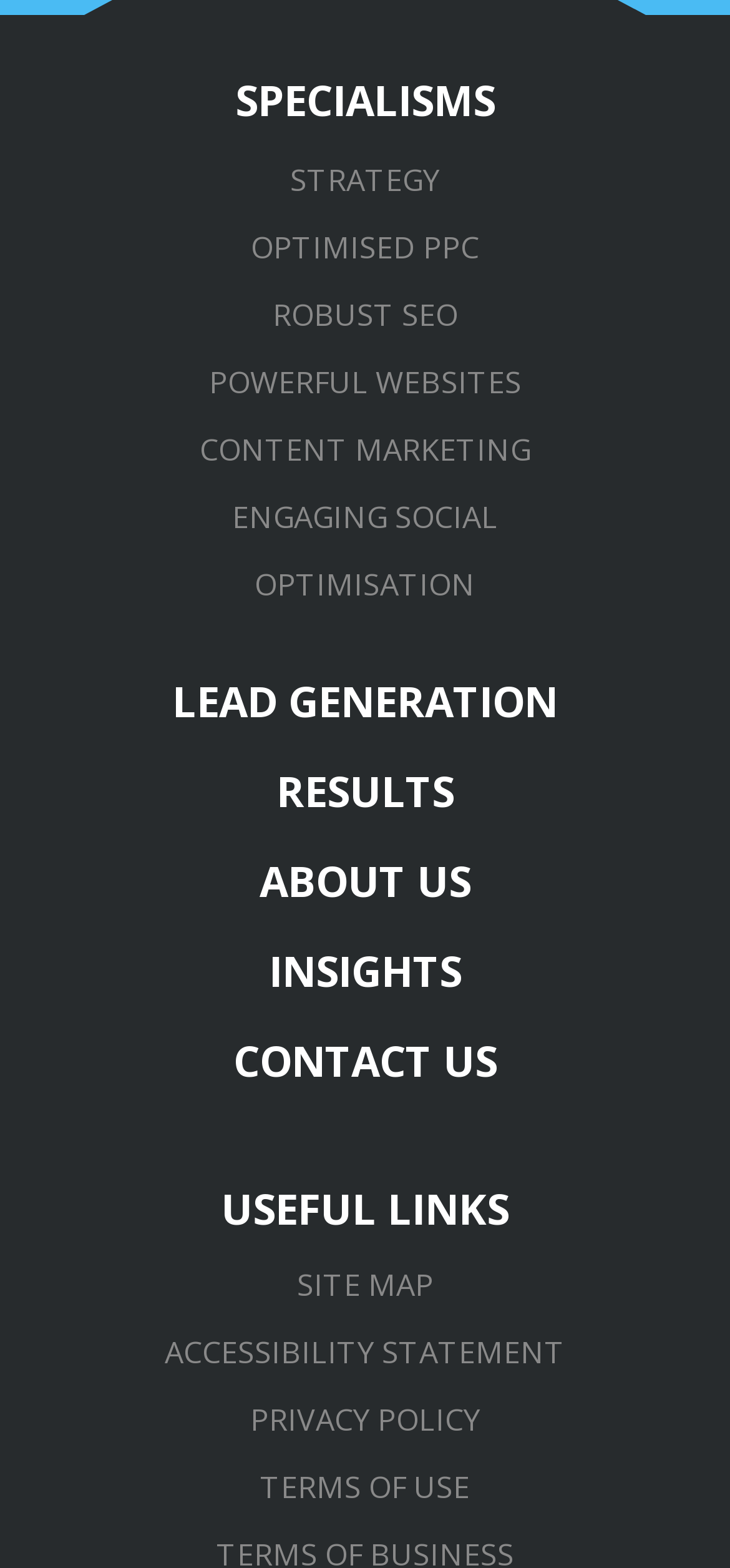Using the provided description: "Terms of Use", find the bounding box coordinates of the corresponding UI element. The output should be four float numbers between 0 and 1, in the format [left, top, right, bottom].

[0.0, 0.93, 1.0, 0.973]